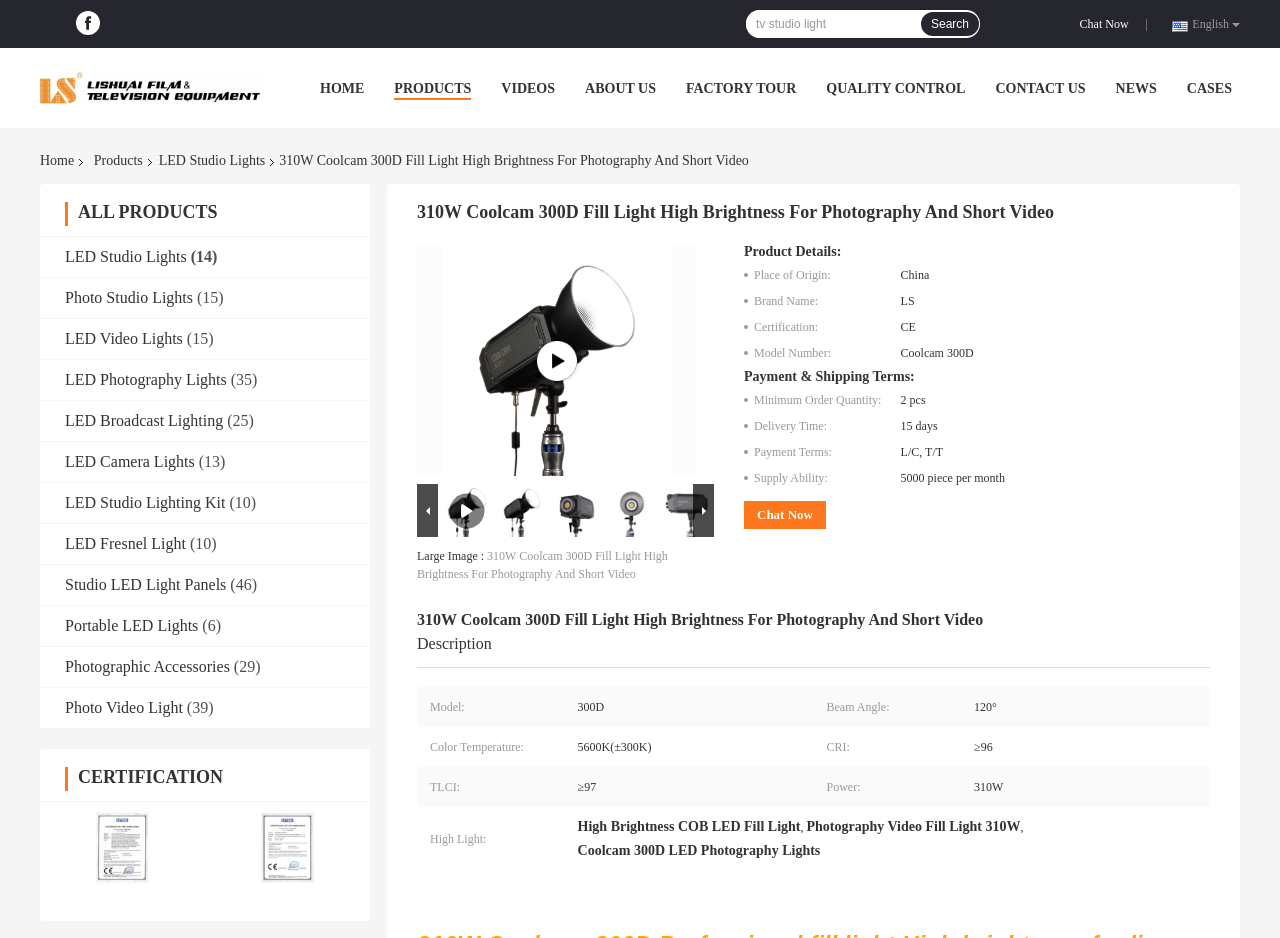Use a single word or phrase to respond to the question:
What is the certification mentioned on the webpage?

China Yuyao Lishuai Film & Television Equipment Co., Ltd. certification